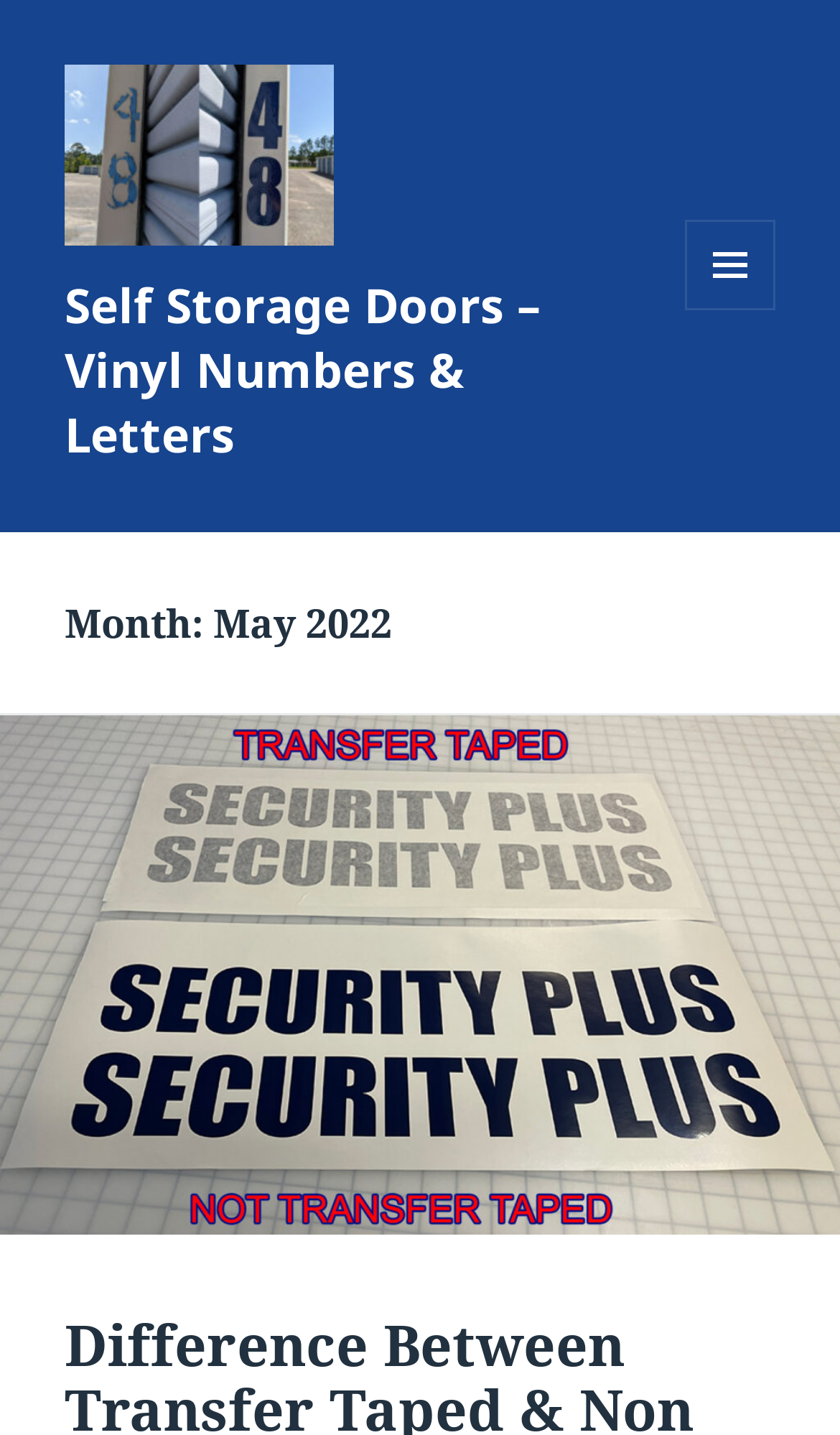Review the image closely and give a comprehensive answer to the question: What is the topic of the hidden link on the webpage?

I discovered a hidden link element with the text 'Difference Between Transfer Taped & Non Transfer Taped Self Storage Numbers', which suggests that the link is related to self storage numbers and their types.